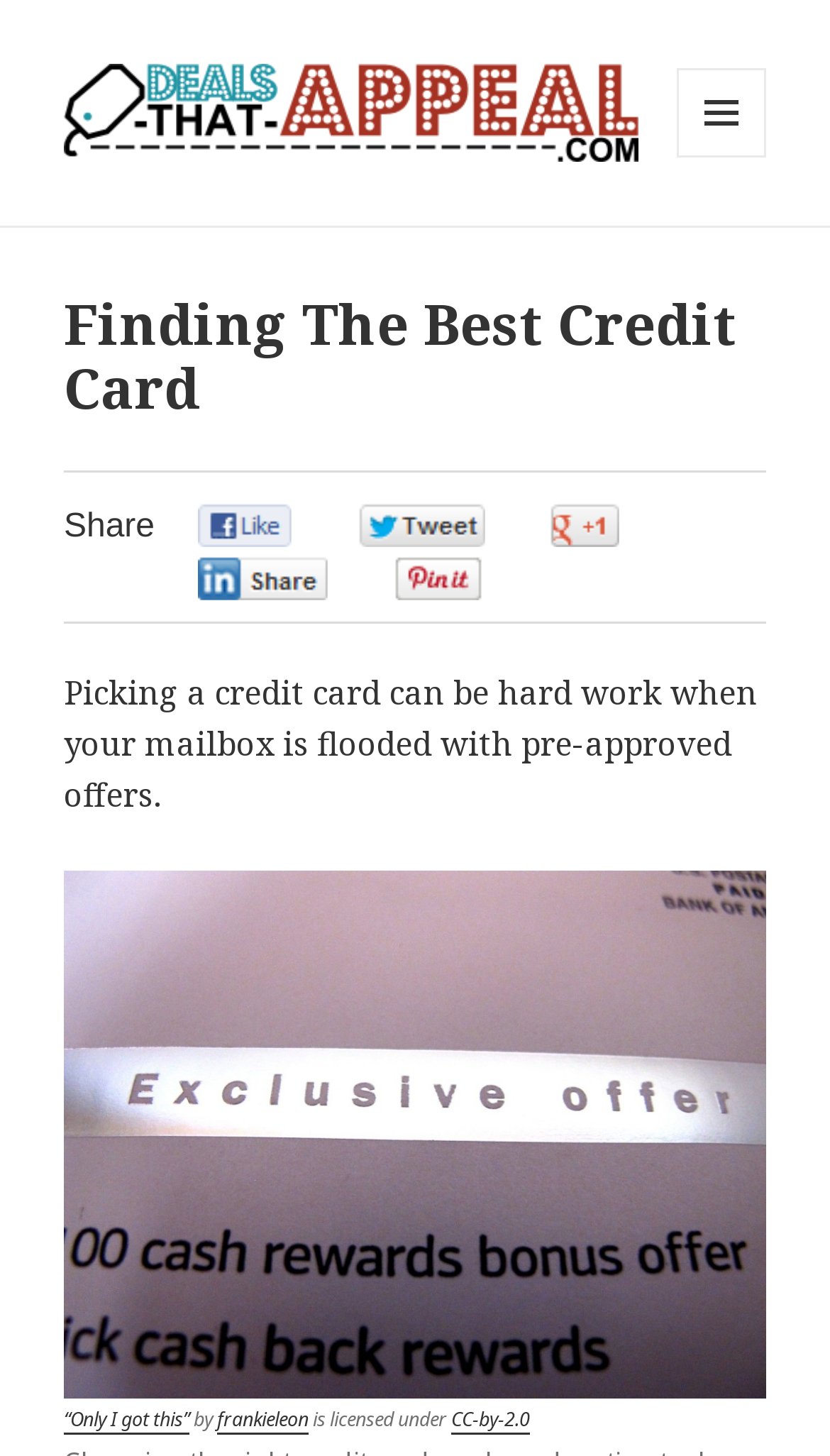With reference to the screenshot, provide a detailed response to the question below:
What is the theme of the image on the webpage?

The image on the webpage is described as 'credit card offer', which suggests that it is related to the theme of credit cards and offers. The image is likely to be an illustration or a photograph of a credit card or a mailbox with credit card offers.